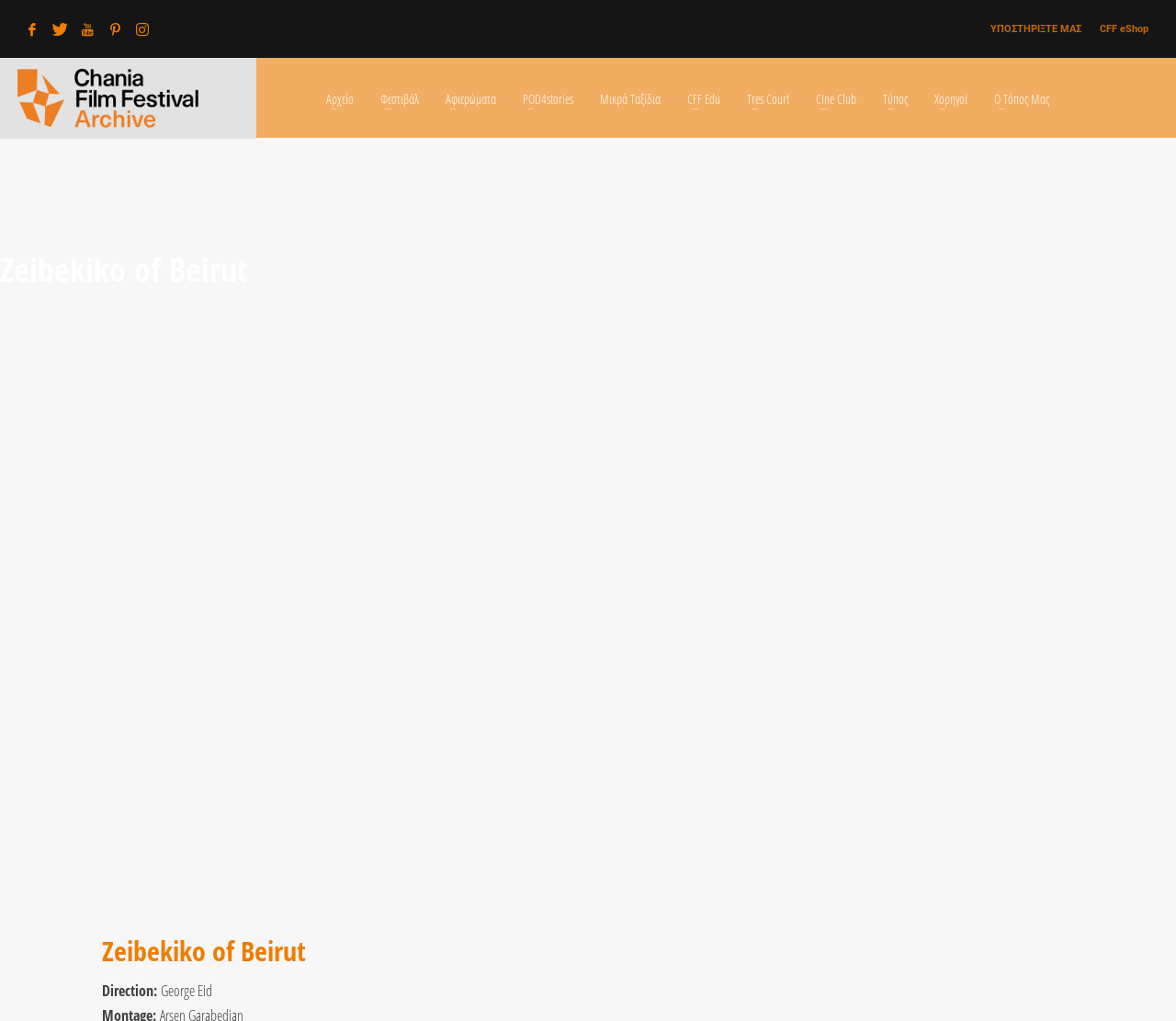Pinpoint the bounding box coordinates of the clickable area necessary to execute the following instruction: "Visit CFF eShop". The coordinates should be given as four float numbers between 0 and 1, namely [left, top, right, bottom].

[0.935, 0.018, 0.977, 0.039]